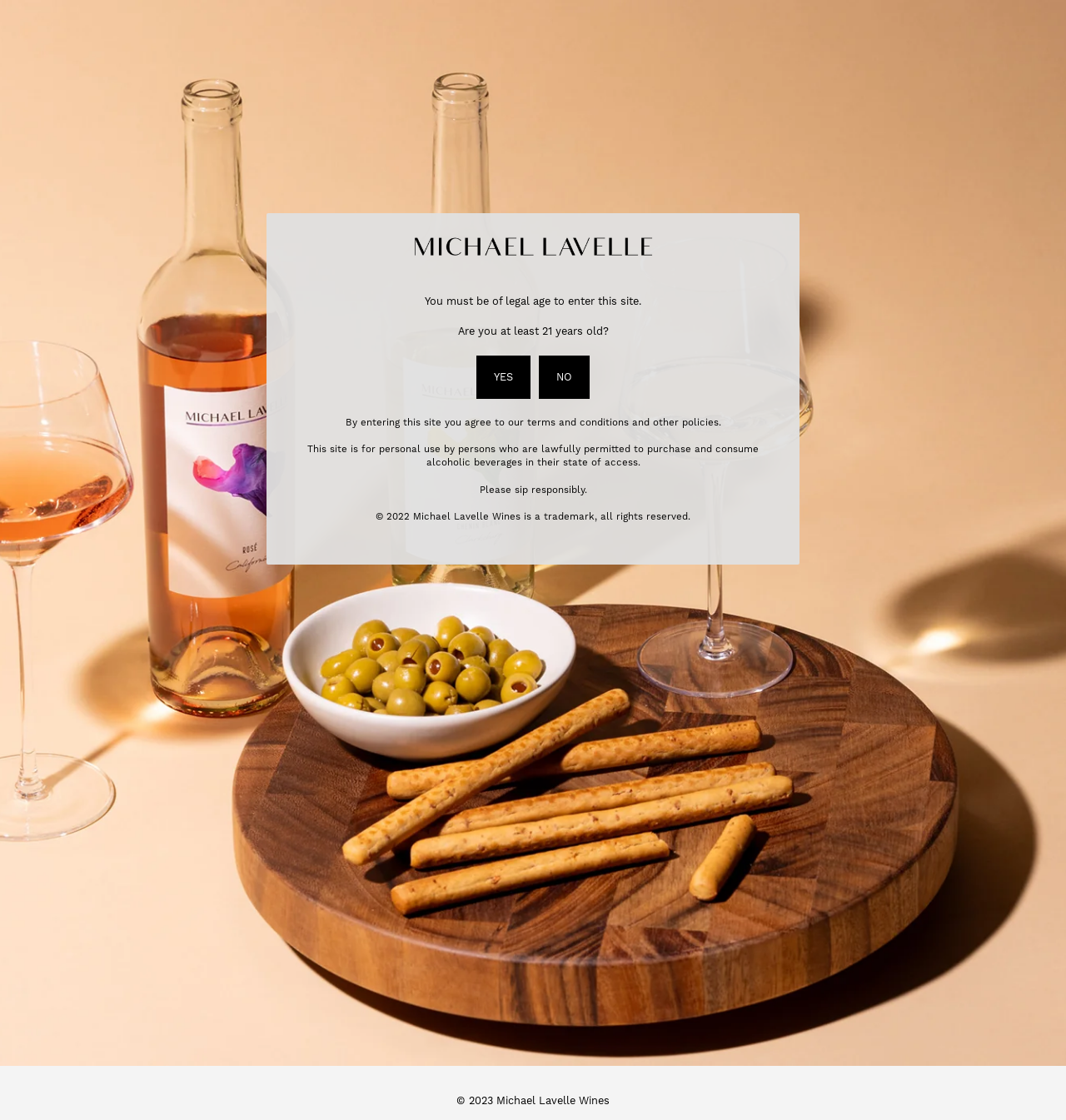Provide a single word or phrase to answer the given question: 
What is the copyright year at the bottom of the page?

2023